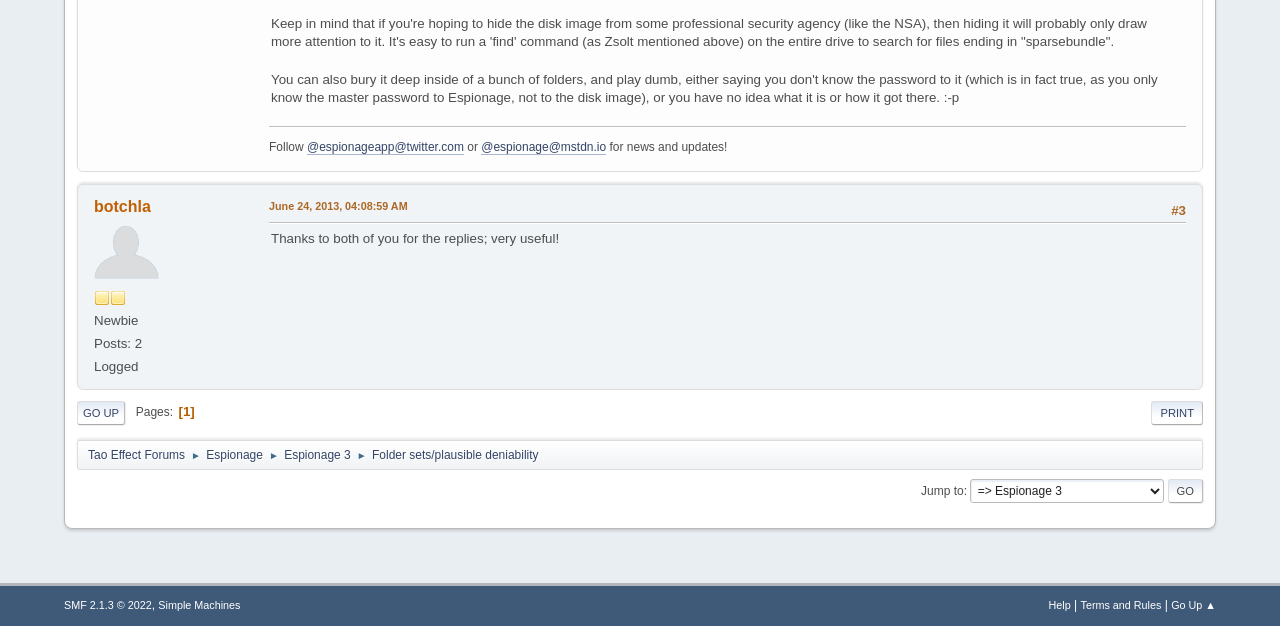Find the bounding box coordinates of the clickable region needed to perform the following instruction: "Jump to a page". The coordinates should be provided as four float numbers between 0 and 1, i.e., [left, top, right, bottom].

[0.758, 0.766, 0.909, 0.804]